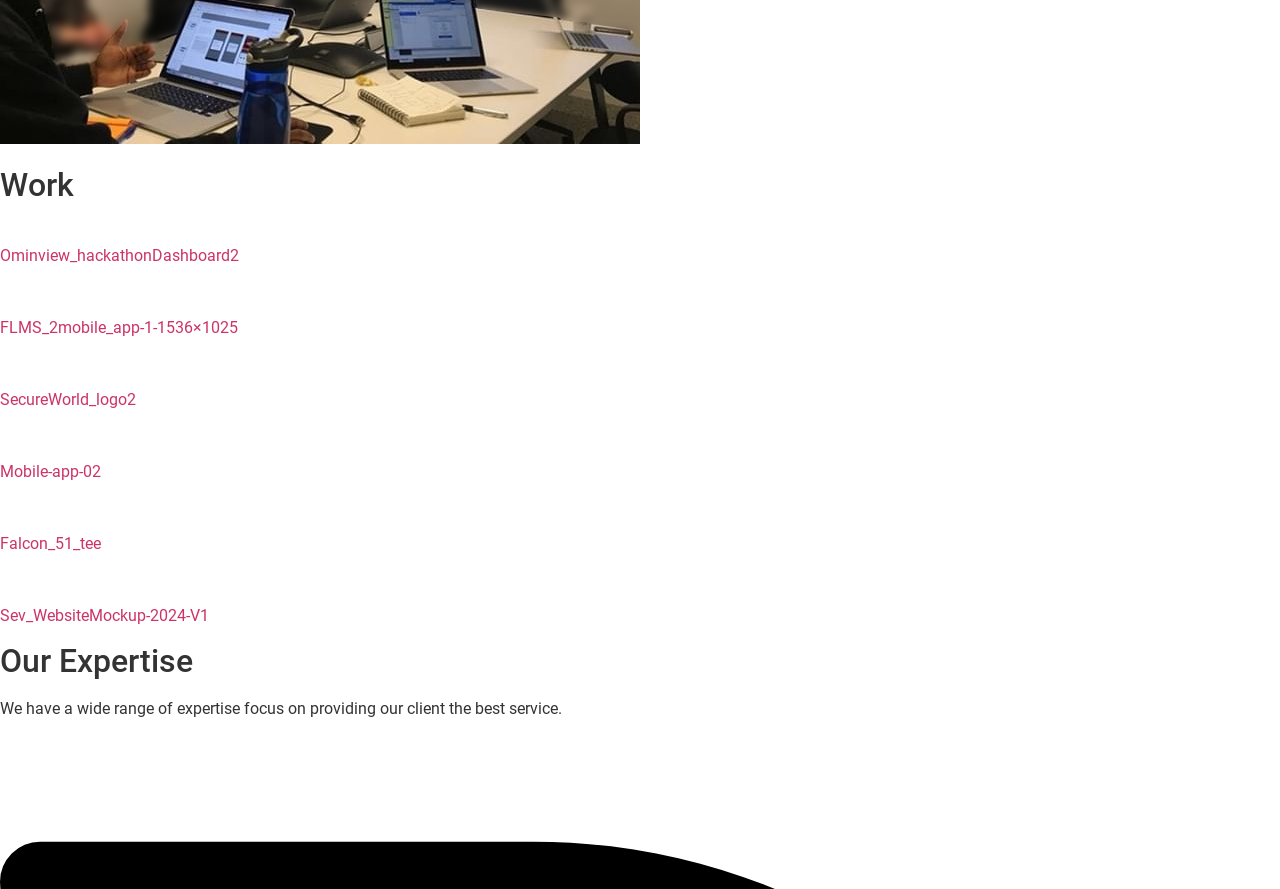What is the second section of the webpage about?
From the image, provide a succinct answer in one word or a short phrase.

Our Expertise